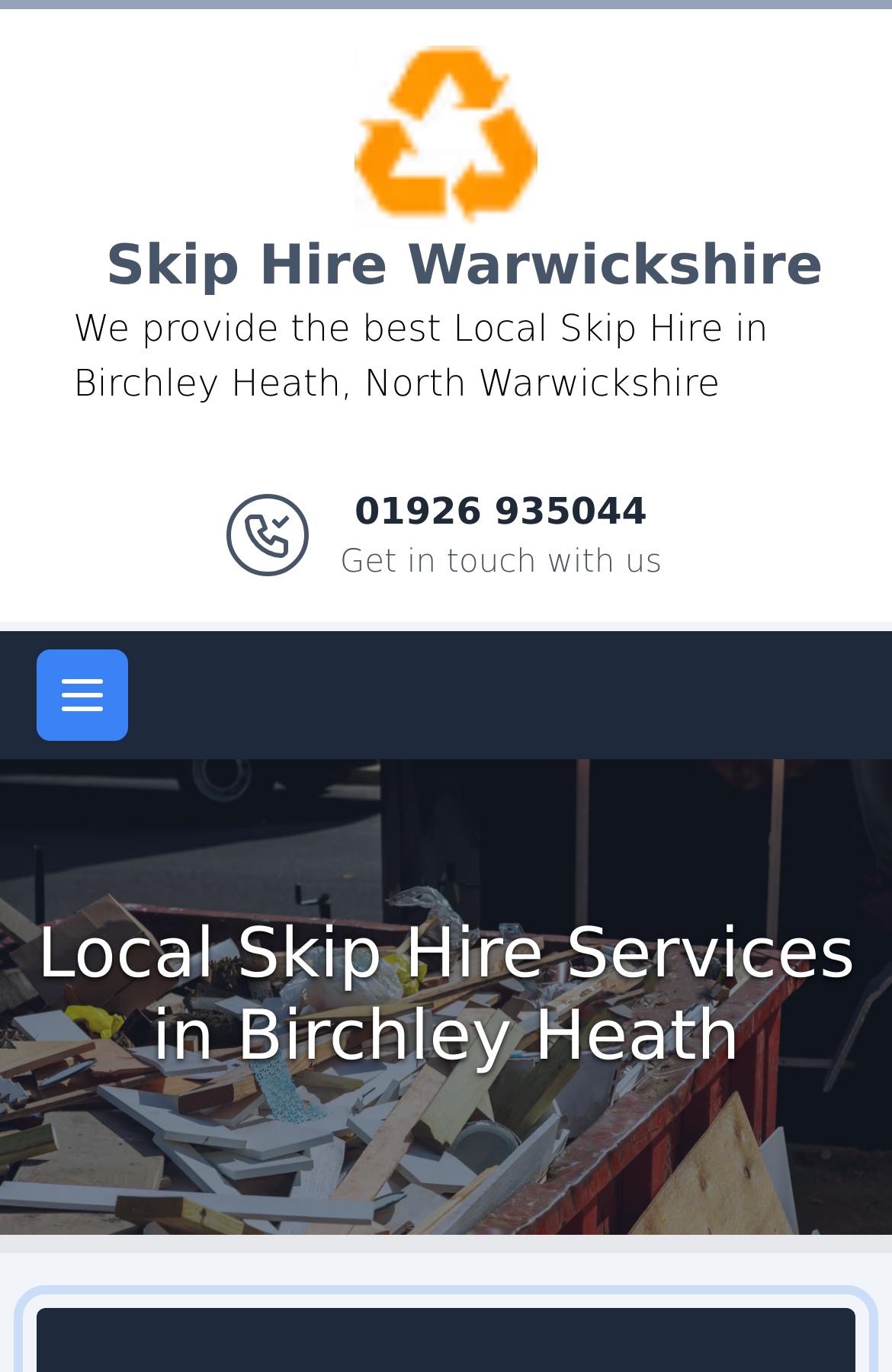Identify the bounding box coordinates for the UI element described as: "Open main menu".

[0.041, 0.473, 0.144, 0.54]